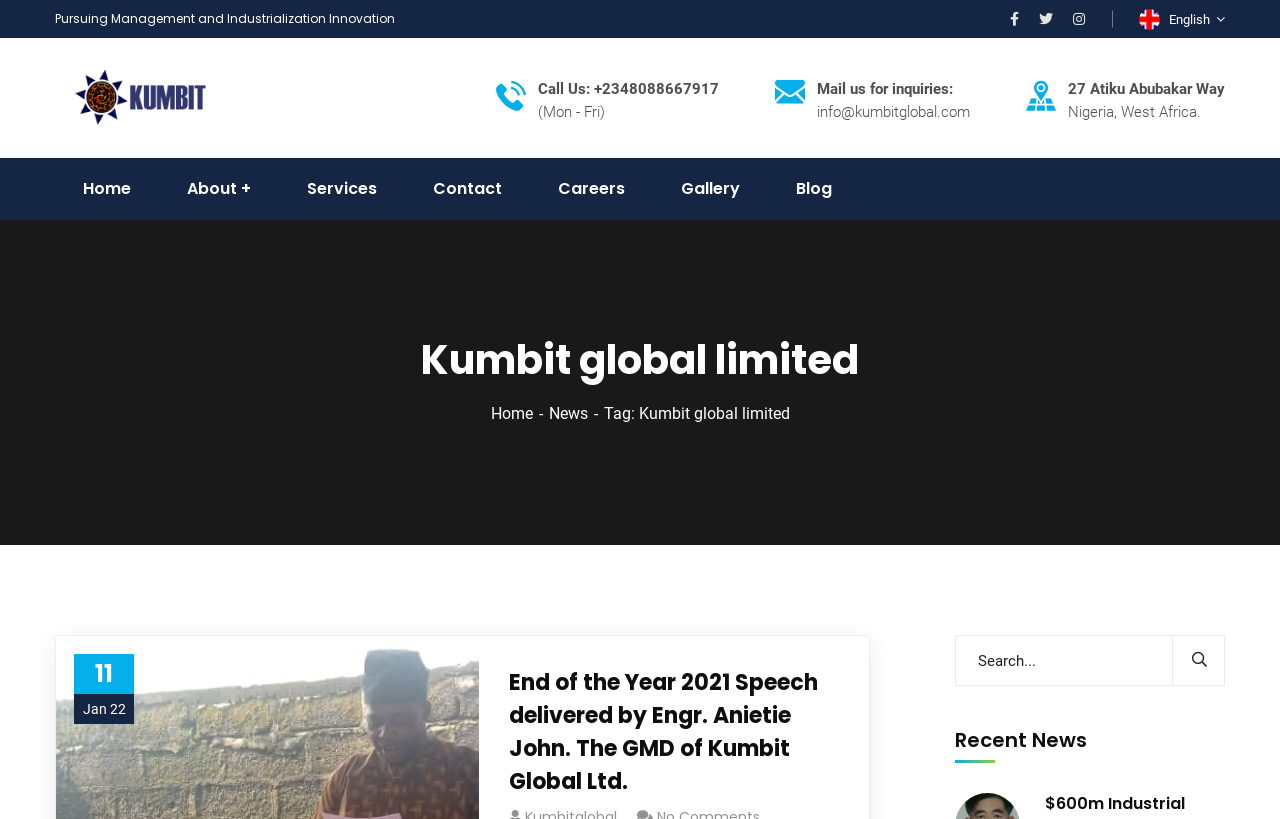Produce an extensive caption that describes everything on the webpage.

The webpage is about Kumbit Global Limited, a company focused on management and industrialization innovation. At the top, there is a heading with the company name, accompanied by three social media links and a language selection dropdown menu with an English option. Below this, there is a horizontal navigation menu with links to various sections of the website, including Home, About, Services, Contact, Careers, Gallery, and Blog.

On the left side, there is a section with the company's contact information, including a phone number, email address, and physical address in Nigeria, West Africa. Below this, there is a section with a heading "Kumbit global limited" and a link to the Home page.

The main content area features a news section with a heading "Recent News" and a search bar at the top. Below the search bar, there is a news article with a title "End of the Year 2021 Speech delivered by Engr. Anietie John. The GMD of Kumbit Global Ltd." and a link to read more. The article is accompanied by a tag "Kumbit global limited" and a date "Jan 22". There is also a small text "11" nearby, possibly indicating the number of comments or views.

At the bottom of the page, there are additional links to News and a button to go back to the top of the page. Overall, the webpage has a simple and organized layout, with a focus on providing easy access to the company's information and news.